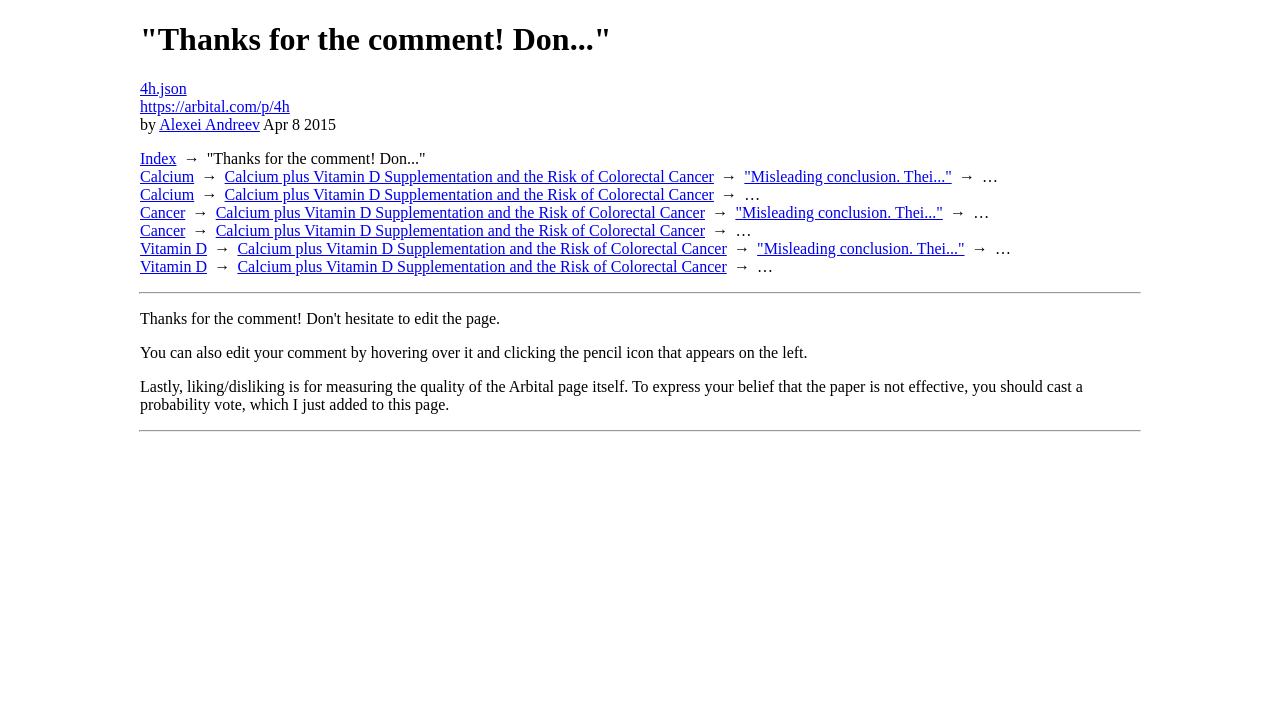Please find and report the bounding box coordinates of the element to click in order to perform the following action: "Read the article about Calcium plus Vitamin D Supplementation and the Risk of Colorectal Cancer". The coordinates should be expressed as four float numbers between 0 and 1, in the format [left, top, right, bottom].

[0.175, 0.233, 0.558, 0.257]